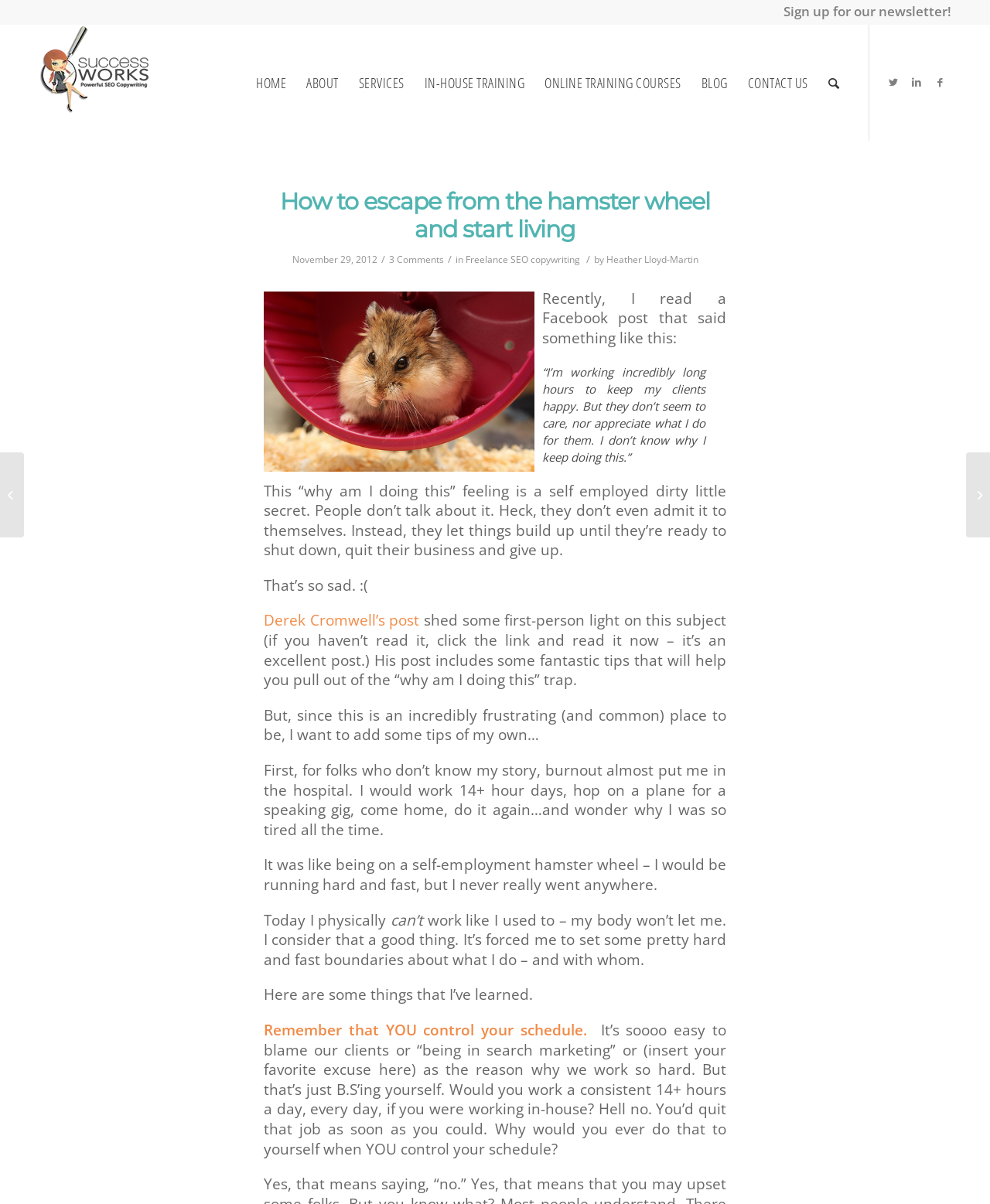Find the bounding box coordinates for the area that must be clicked to perform this action: "Read the post 'SEO content marketing roundup, week ending November 28th'".

[0.0, 0.376, 0.024, 0.446]